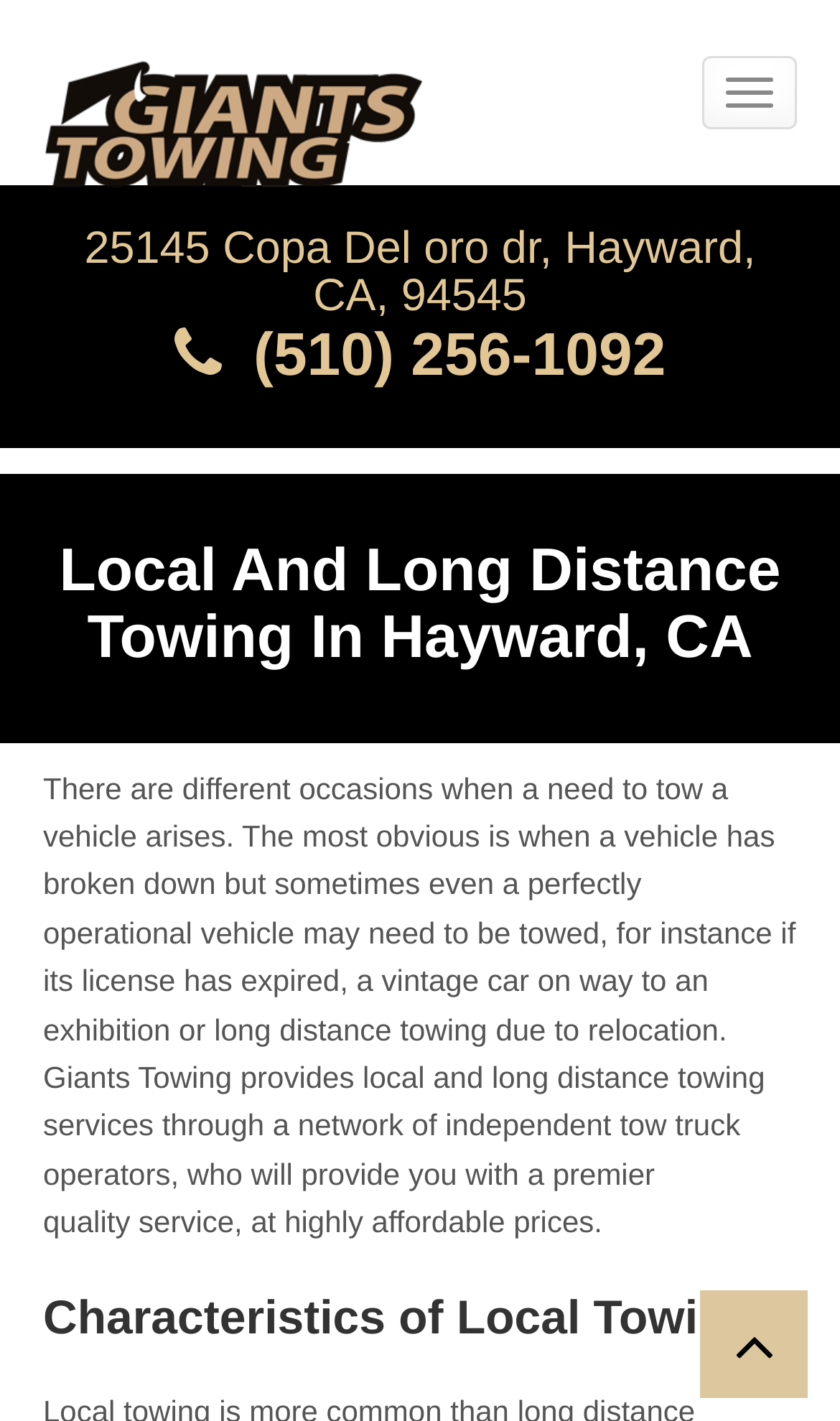Describe the entire webpage, focusing on both content and design.

The webpage is about Giants Towing Hayward, a towing service provider in Hayward, CA. At the top left corner, there is a logo of Giants Towing, an image accompanied by a link with the same name. Next to the logo, there is a button to toggle navigation. 

Below the logo, the company's address, "25145 Copa Del oro dr, Hayward, CA, 94545", is displayed. To the right of the address, there is a phone number, "(510) 256-1092", which is a clickable link. 

The main content of the webpage starts with a heading, "Local And Long Distance Towing In Hayward, CA", followed by a paragraph of text that explains the occasions when a vehicle may need to be towed and the services provided by Giants Towing. The text also highlights the quality and affordability of their services.

Further down, there is another heading, "Characteristics of Local Towing", which is likely to introduce the features of their local towing services. At the bottom right corner, there is a link with an icon, represented by "\uf106".